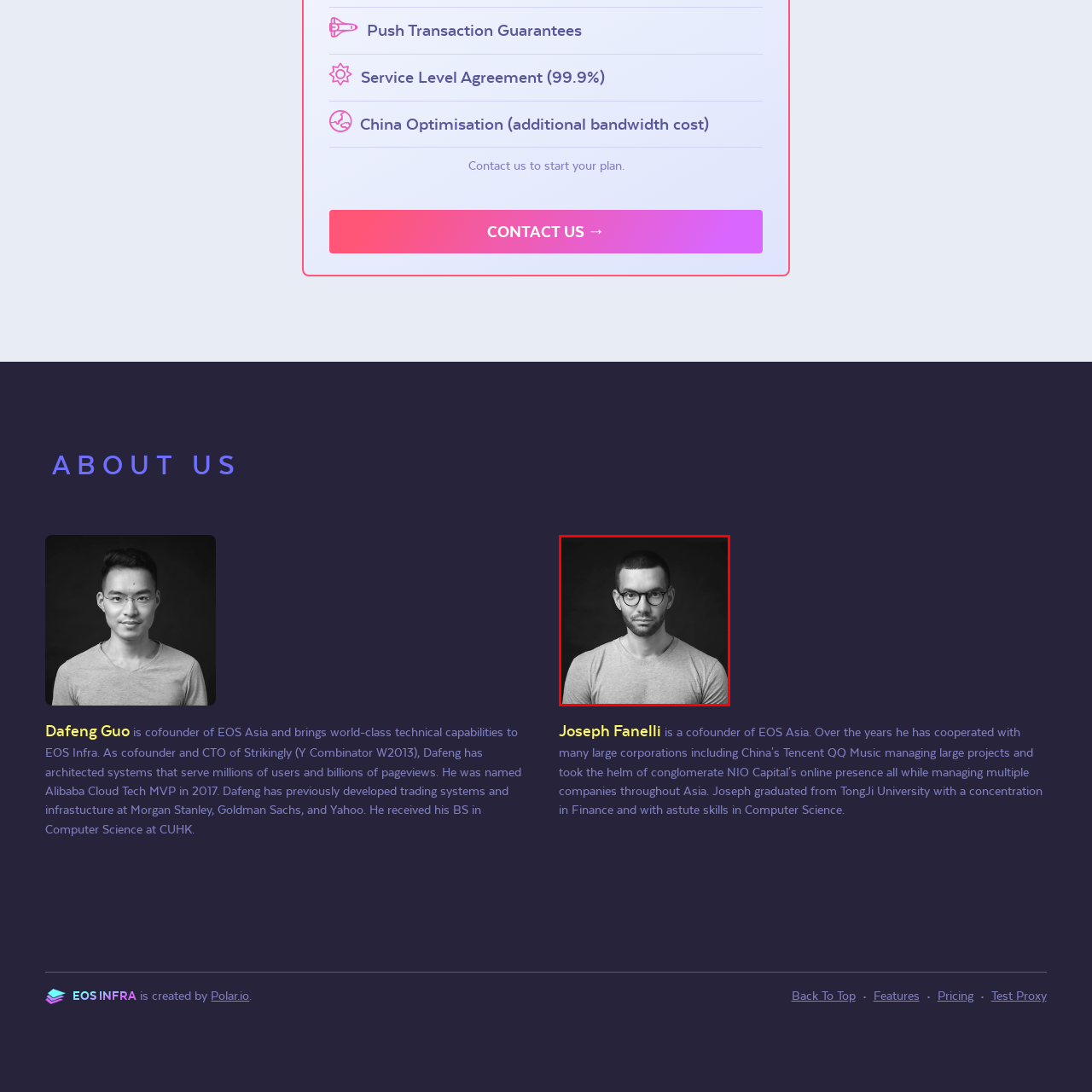What is the tone of the man's facial expression?
Review the image area surrounded by the red bounding box and give a detailed answer to the question.

The caption describes the man's demeanor as 'serious yet approachable', which implies a facial expression that conveys confidence and introspection. This tone is likely achieved through a combination of his facial features, glasses, and overall posture.